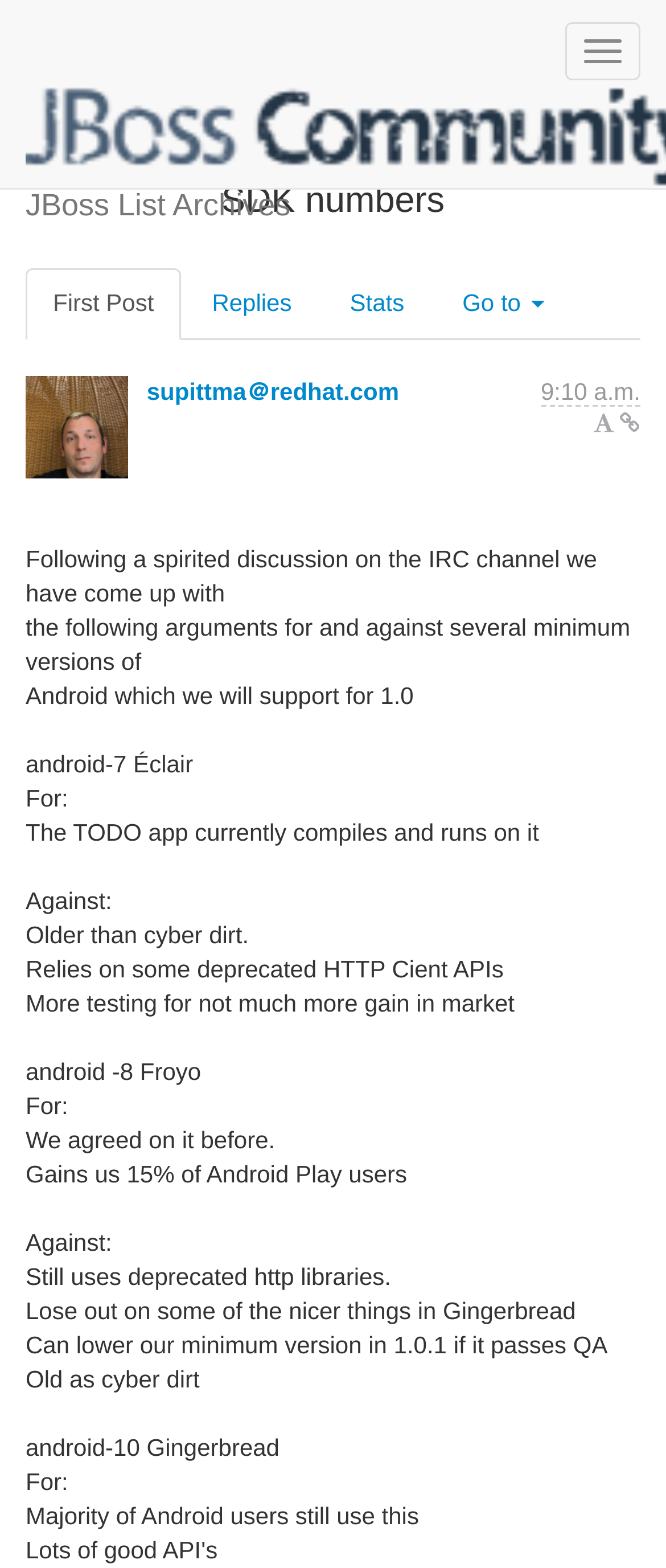Kindly determine the bounding box coordinates for the area that needs to be clicked to execute this instruction: "View the sender's information".

[0.22, 0.241, 0.599, 0.258]